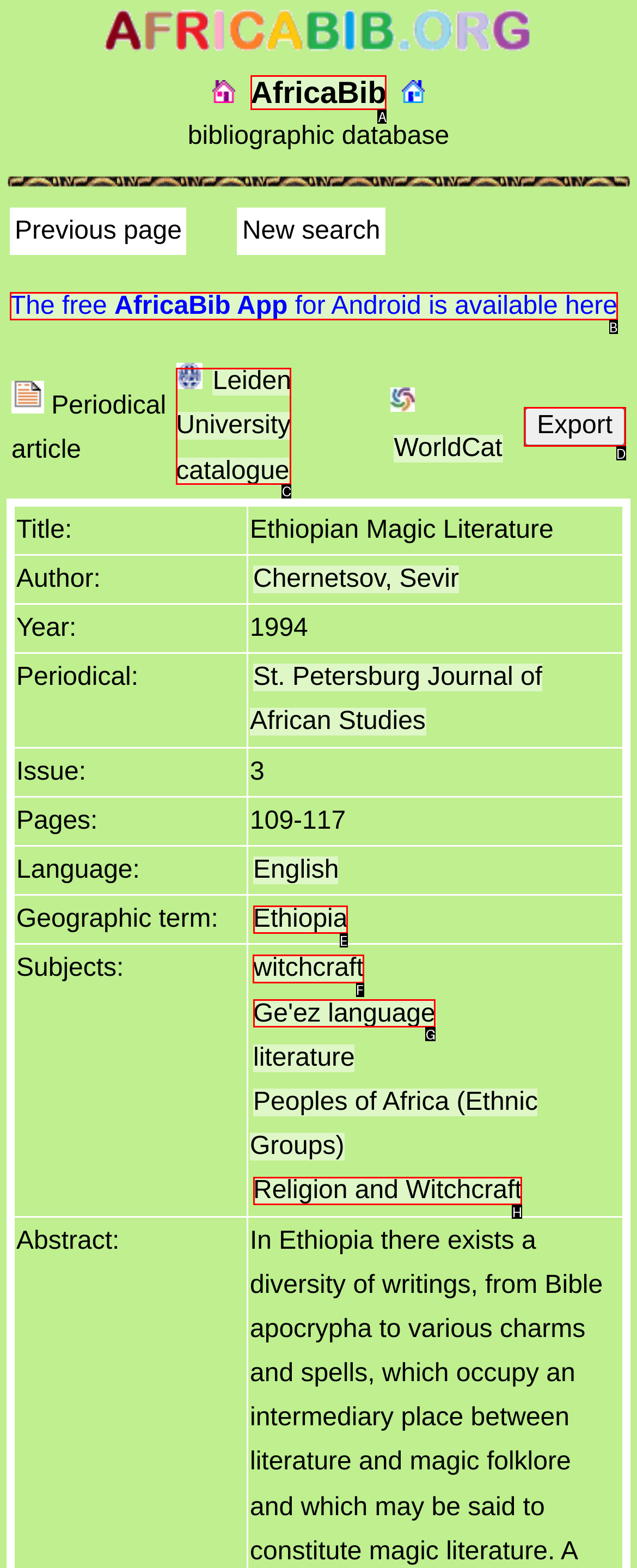Select the correct UI element to complete the task: Read more about witchcraft
Please provide the letter of the chosen option.

F